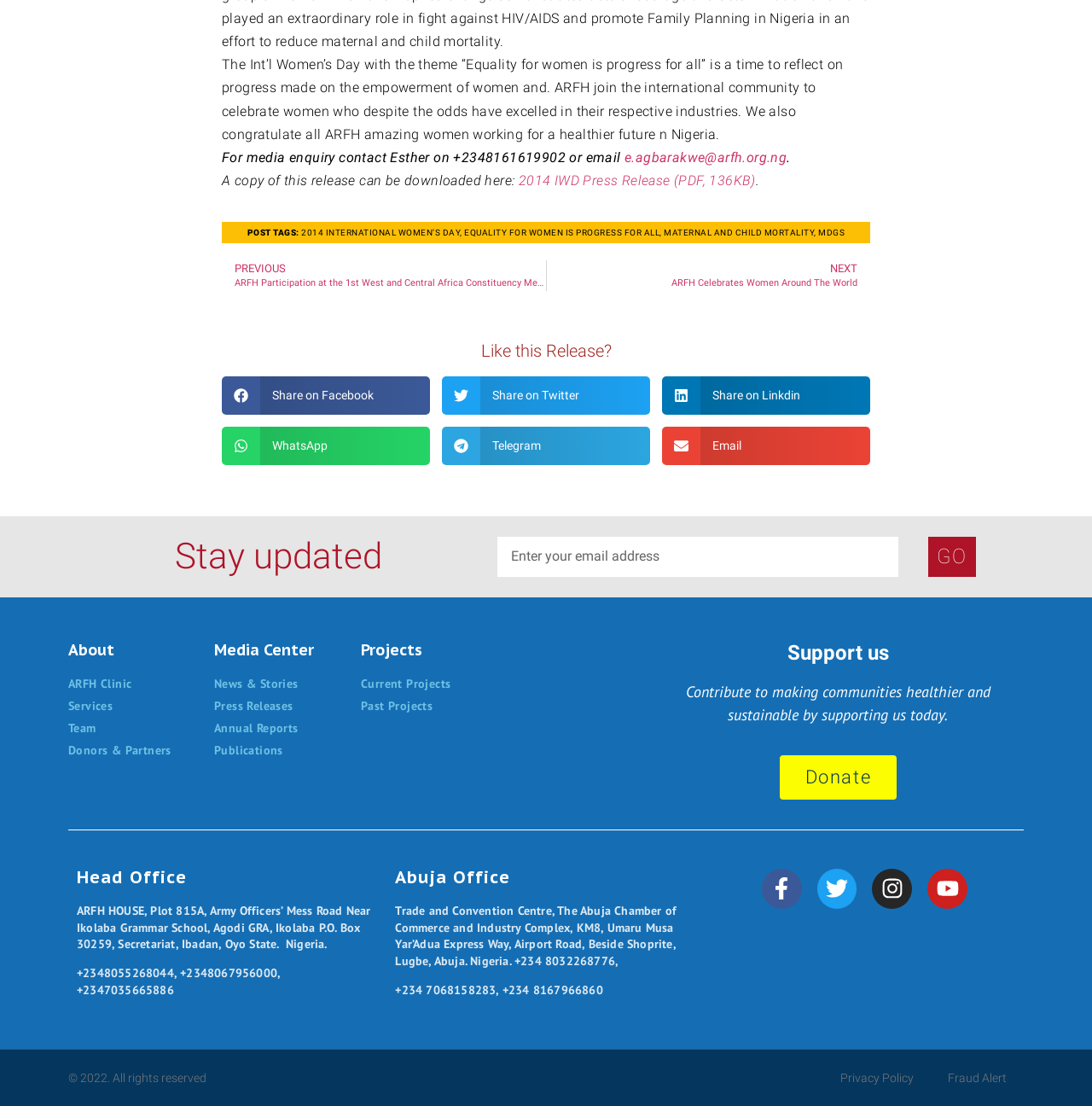What is the purpose of the 'Stay updated' section?
Using the visual information from the image, give a one-word or short-phrase answer.

To subscribe to email updates